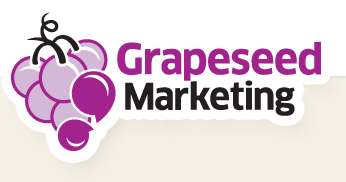What is the industry focus of Grapeseed Marketing?
Using the image as a reference, deliver a detailed and thorough answer to the question.

The caption states that Grapeseed Marketing's branding reflects its focus on retail wine marketing, enhancing its identity within the wine and gastronomy sectors, indicating that the company's industry focus is on wine and gastronomy.